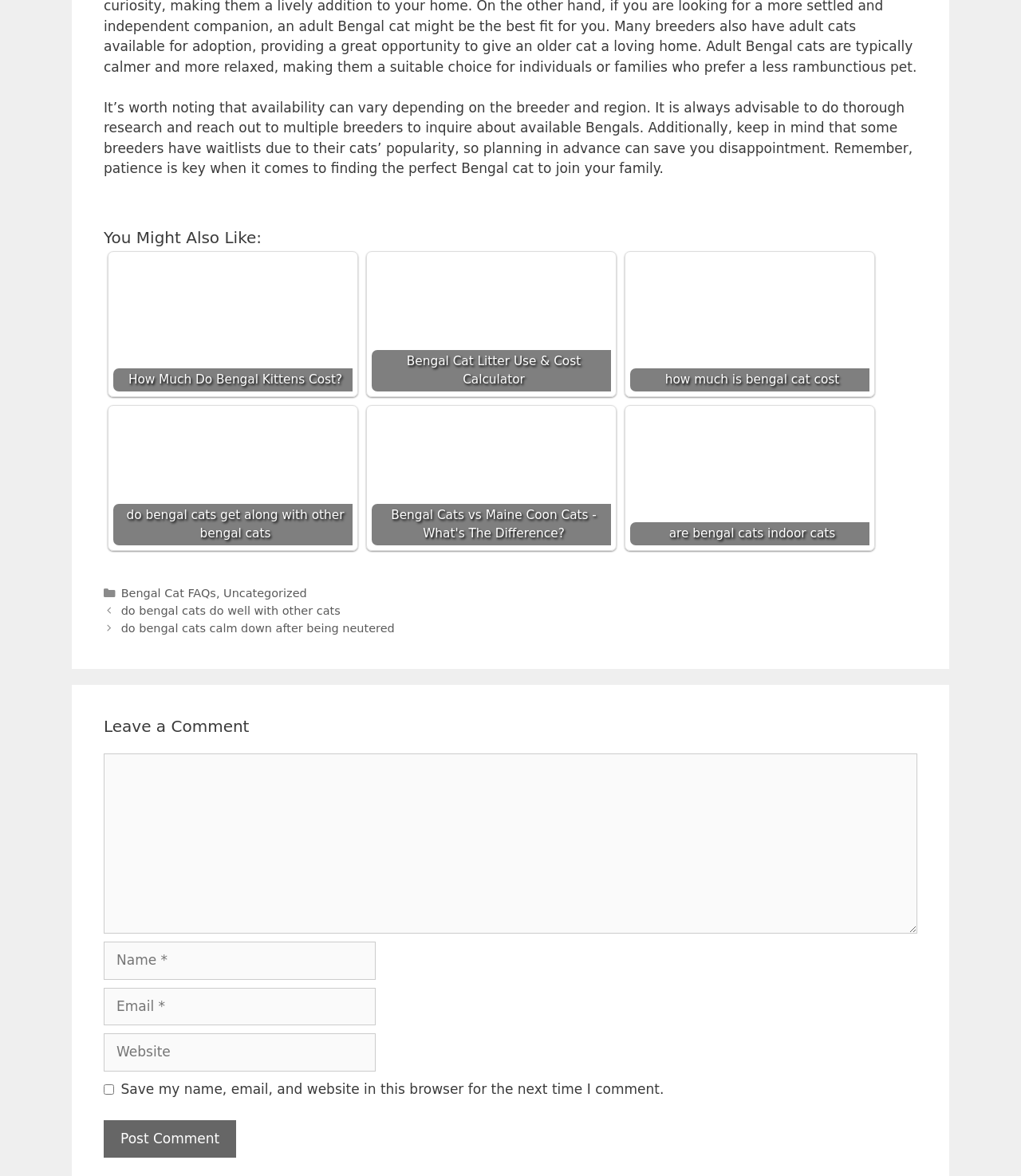Please look at the image and answer the question with a detailed explanation: What is the title of the first suggested article?

The first suggested article is titled 'How Much Do Bengal Kittens Cost?' and is accompanied by an image, indicating that it is a related article to the current webpage.